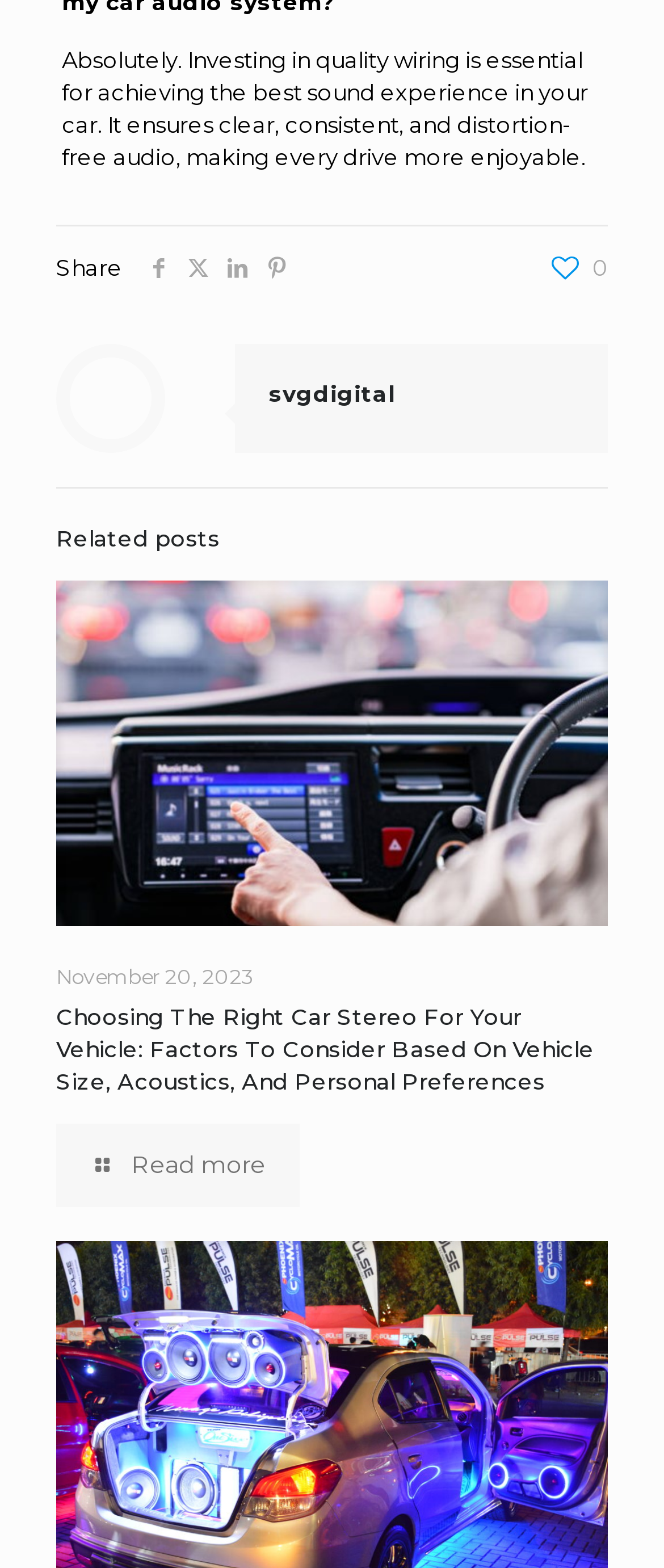Provide the bounding box coordinates, formatted as (top-left x, top-left y, bottom-right x, bottom-right y), with all values being floating point numbers between 0 and 1. Identify the bounding box of the UI element that matches the description: Read more

[0.085, 0.717, 0.451, 0.77]